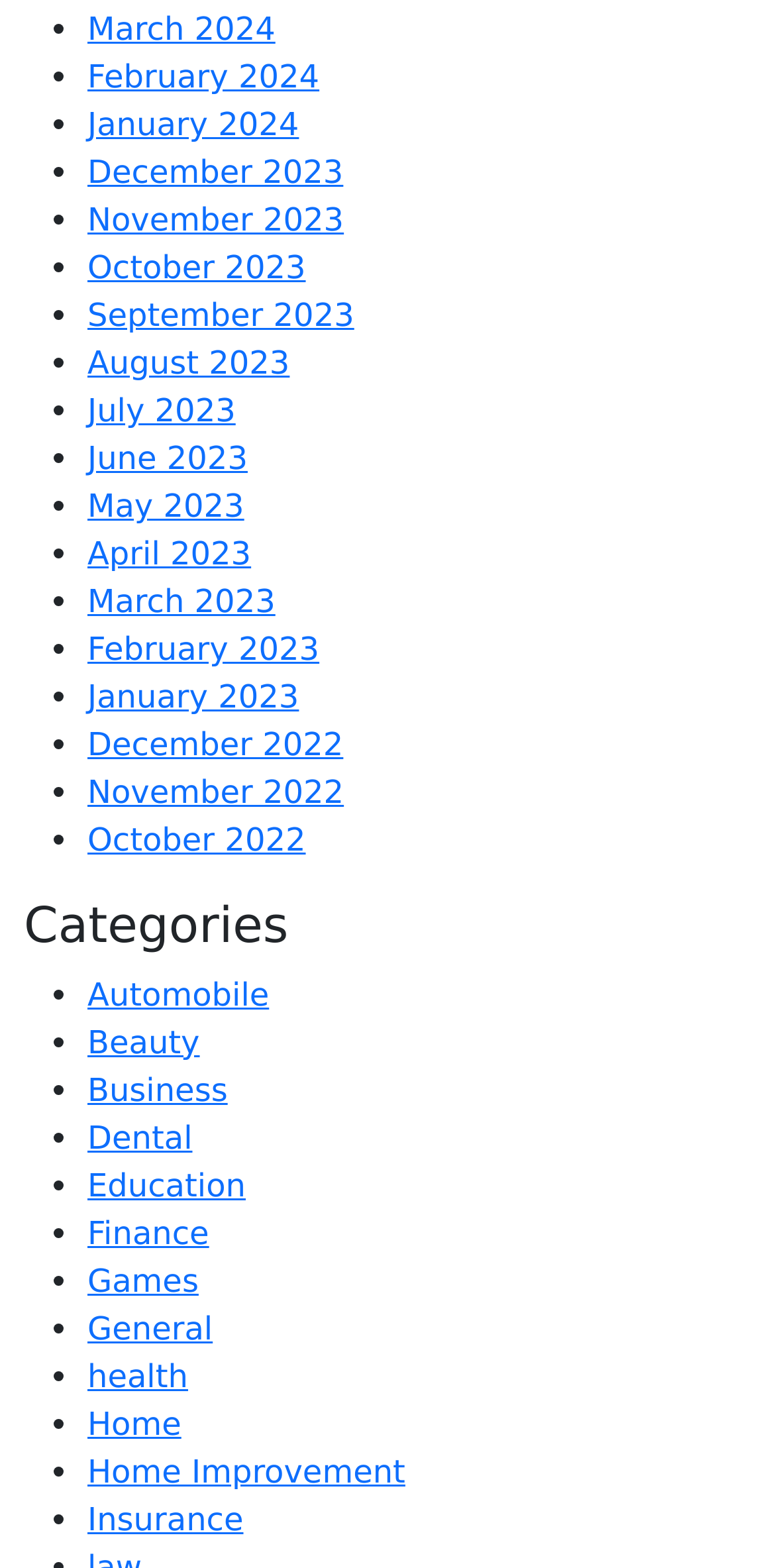Extract the bounding box coordinates of the UI element described: "June 2023". Provide the coordinates in the format [left, top, right, bottom] with values ranging from 0 to 1.

[0.113, 0.28, 0.32, 0.304]